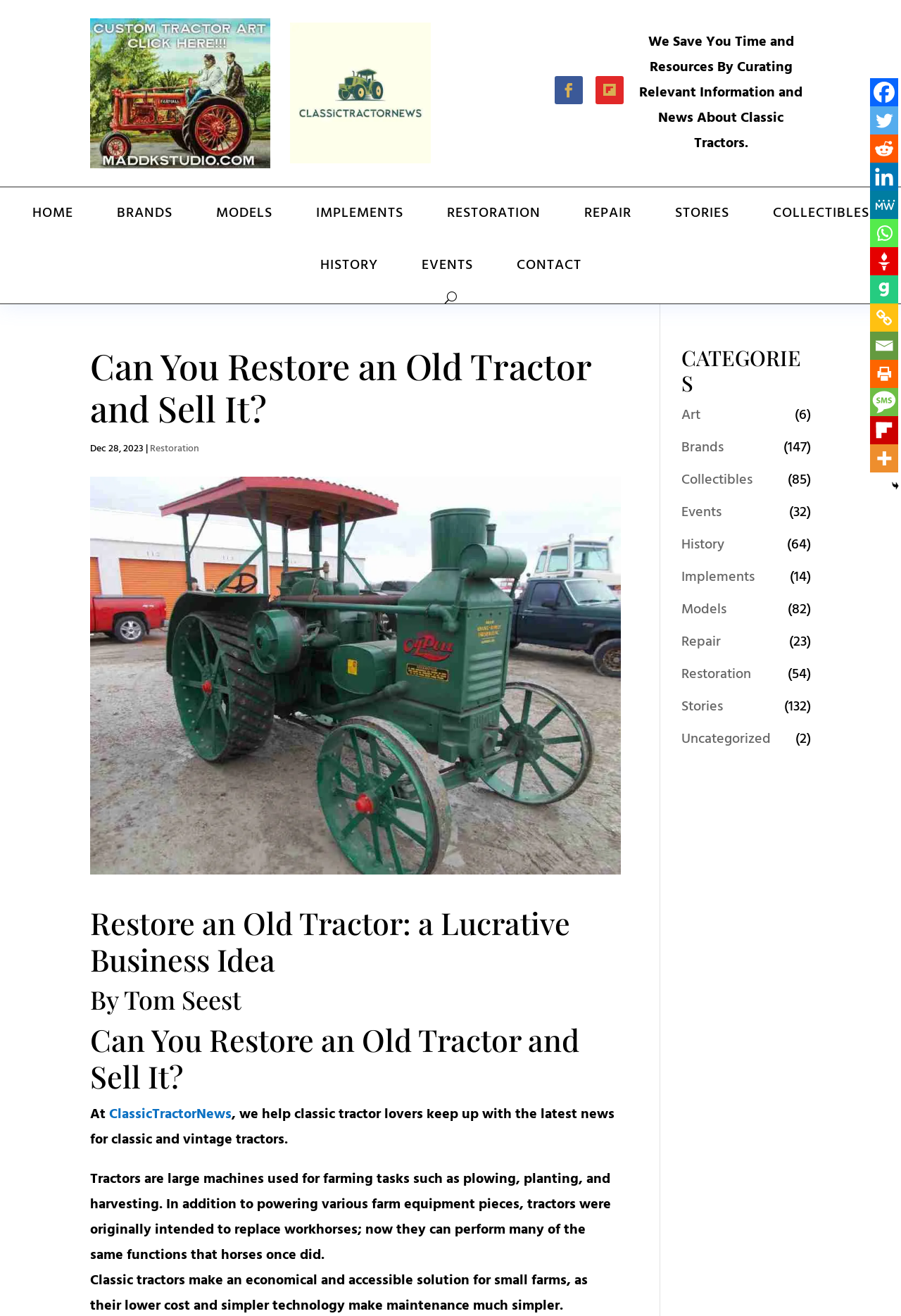Locate the bounding box of the UI element described by: "History" in the given webpage screenshot.

[0.756, 0.404, 0.804, 0.423]